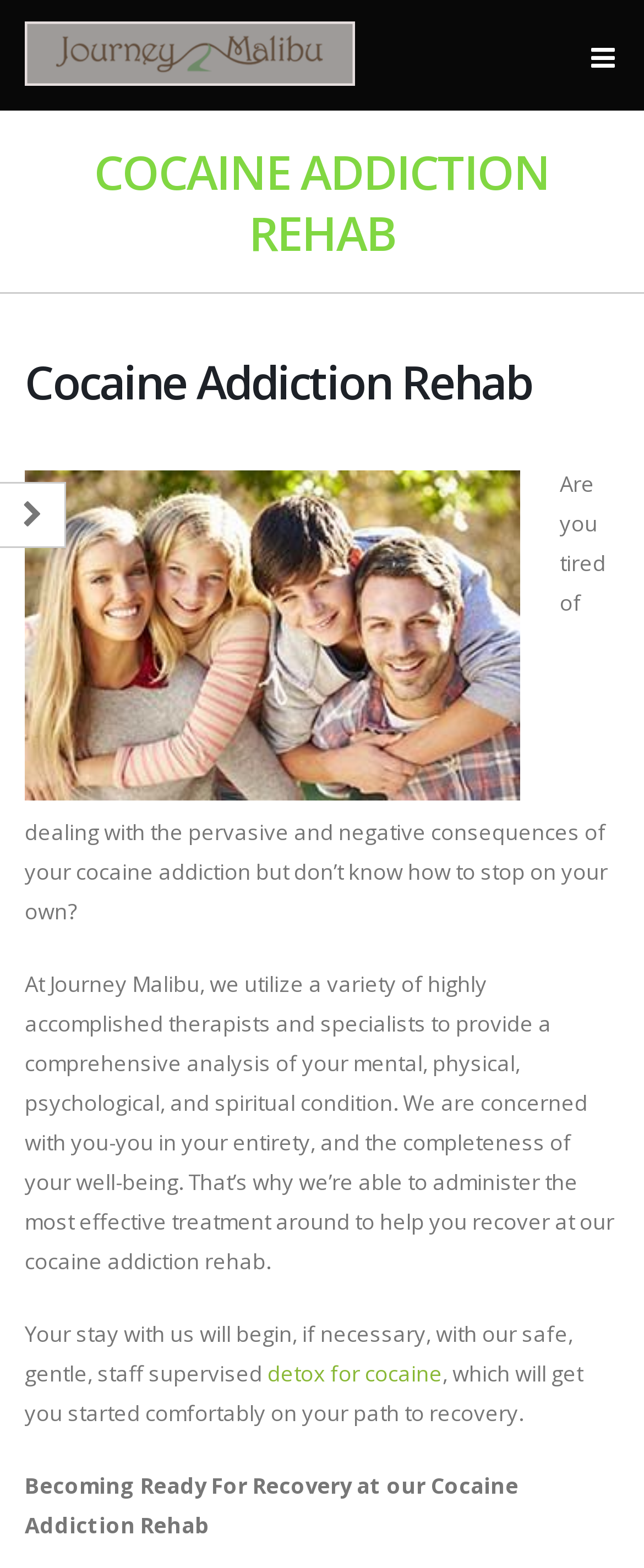Determine the bounding box coordinates for the UI element with the following description: "detox for cocaine". The coordinates should be four float numbers between 0 and 1, represented as [left, top, right, bottom].

[0.415, 0.867, 0.687, 0.886]